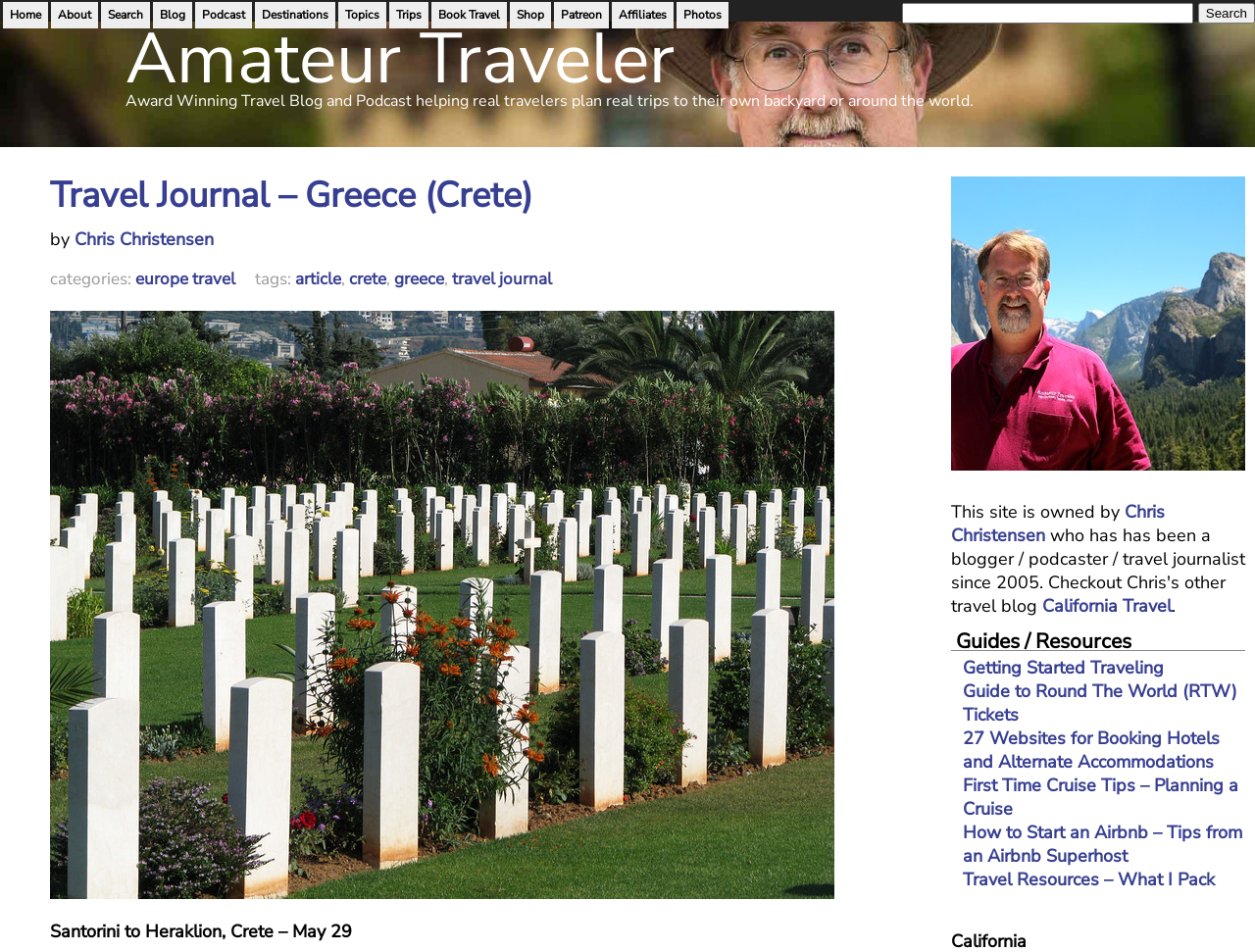Carefully observe the image and respond to the question with a detailed answer:
What are the categories of the travel journal?

The categories of the travel journal can be found in the link elements below the 'categories:' text, which include 'europe travel'.